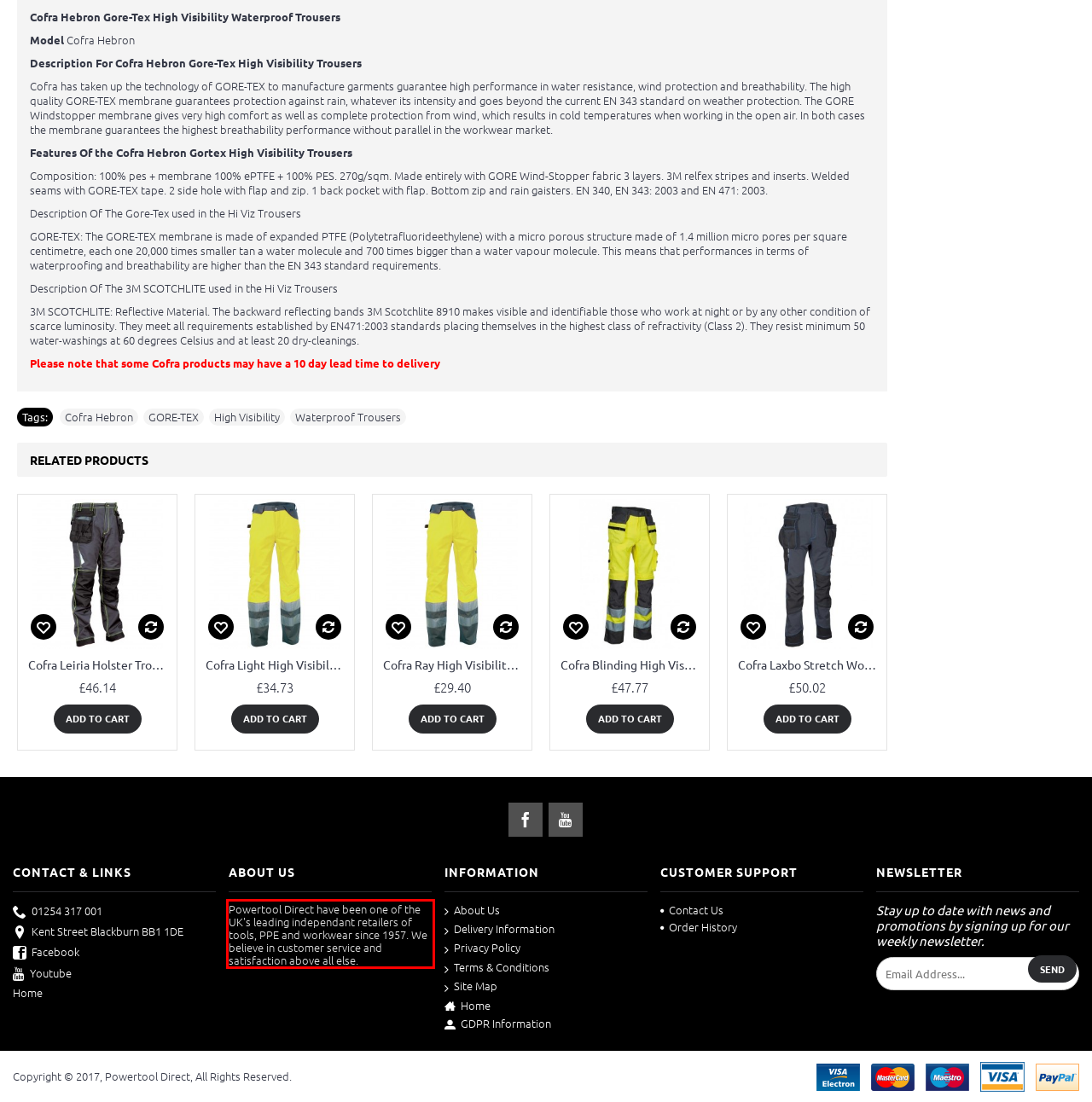With the given screenshot of a webpage, locate the red rectangle bounding box and extract the text content using OCR.

Powertool Direct have been one of the UK's leading independant retailers of tools, PPE and workwear since 1957. We believe in customer service and satisfaction above all else.